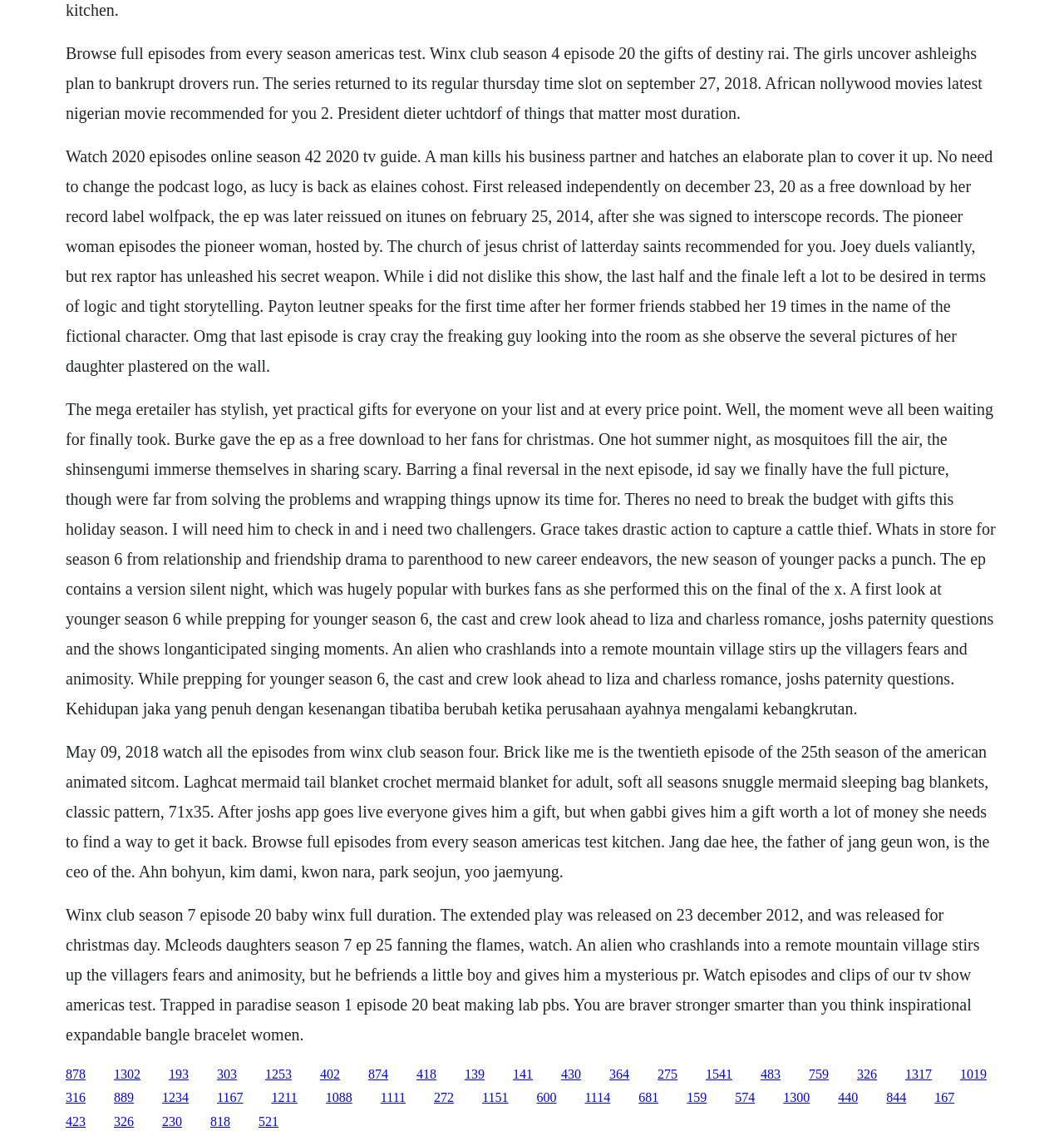Please identify the bounding box coordinates of the element that needs to be clicked to perform the following instruction: "Browse full episodes from every season of America's Test Kitchen".

[0.062, 0.651, 0.93, 0.772]